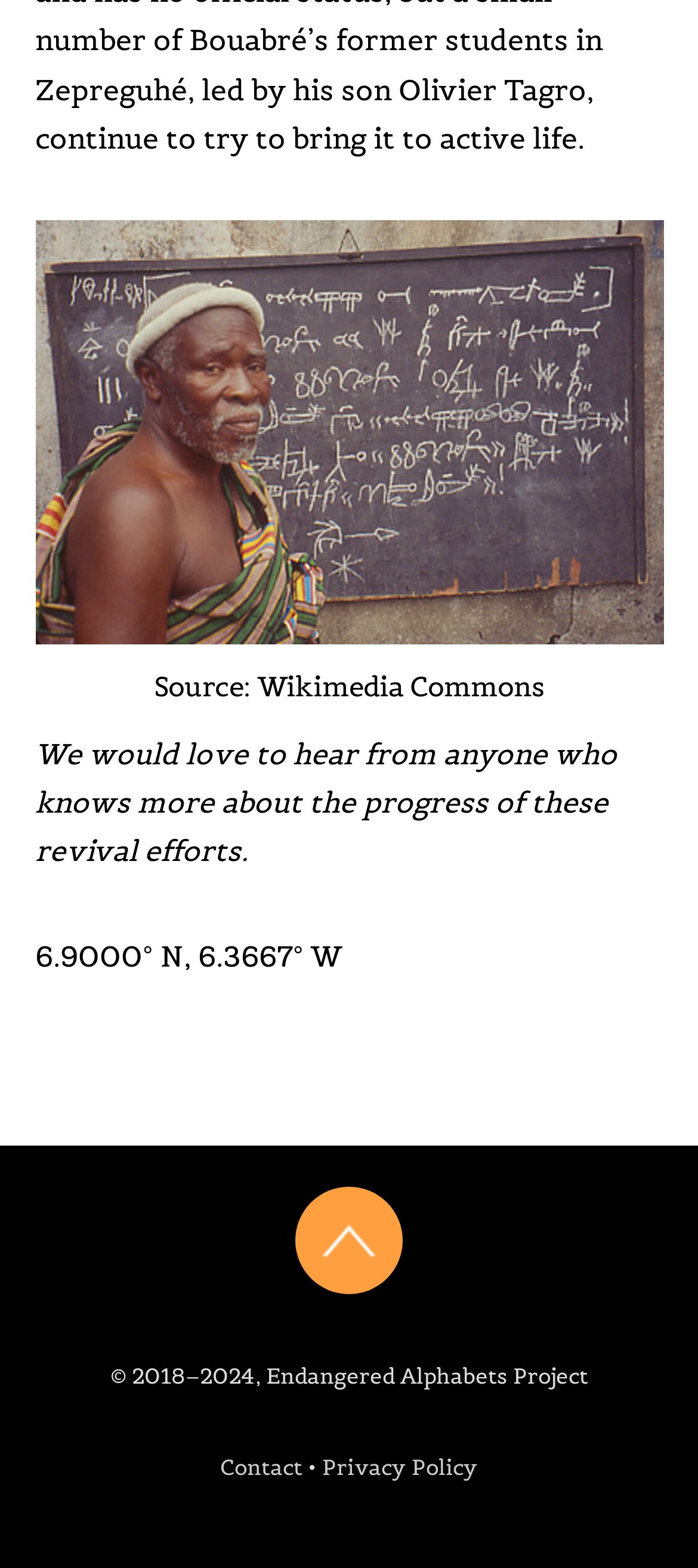Give a one-word or short phrase answer to this question: 
What is the source of the image mentioned?

Wikimedia Commons